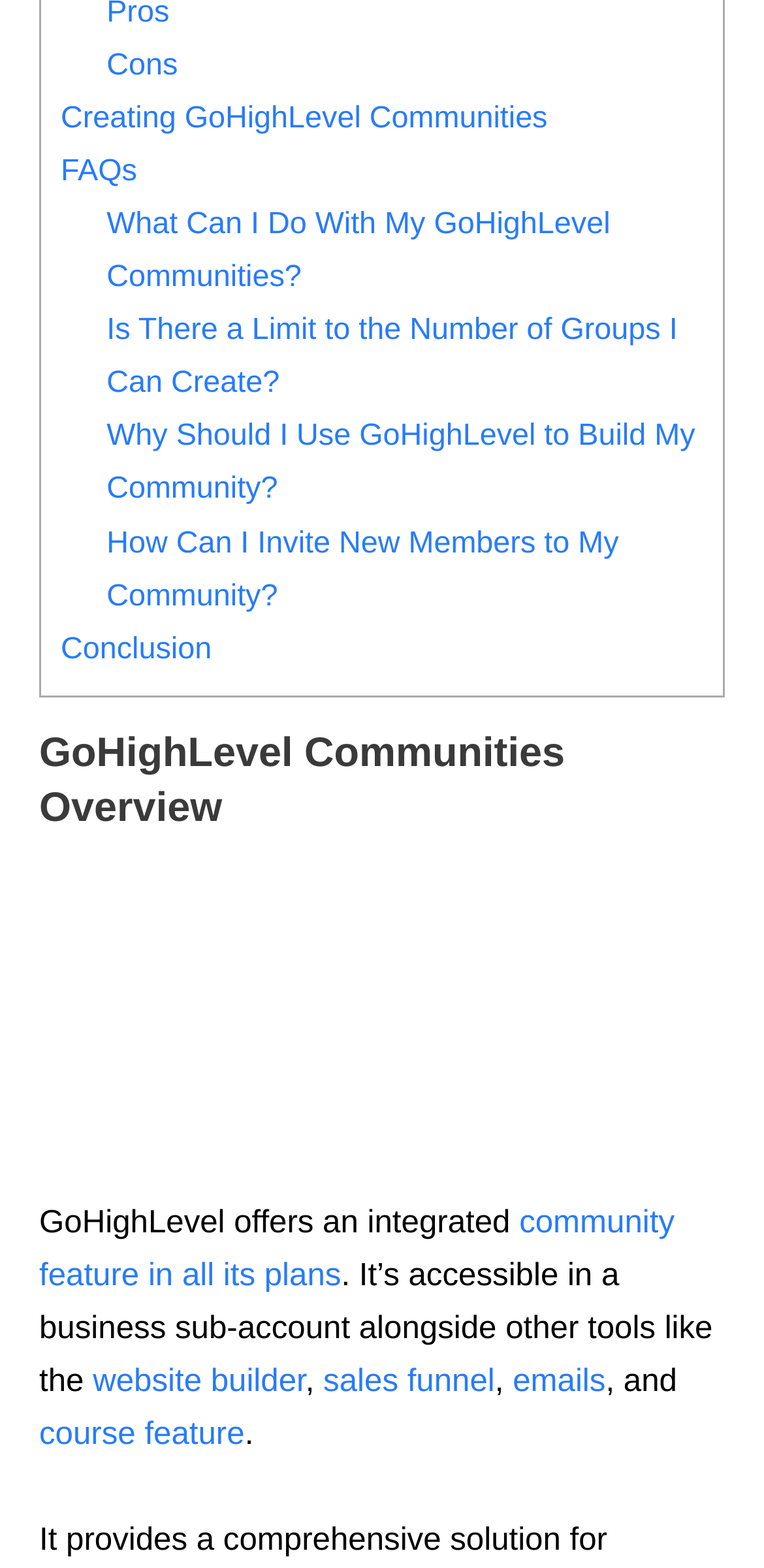Specify the bounding box coordinates of the element's region that should be clicked to achieve the following instruction: "Read 'GoHighLevel Communities Overview'". The bounding box coordinates consist of four float numbers between 0 and 1, in the format [left, top, right, bottom].

[0.051, 0.464, 0.949, 0.532]